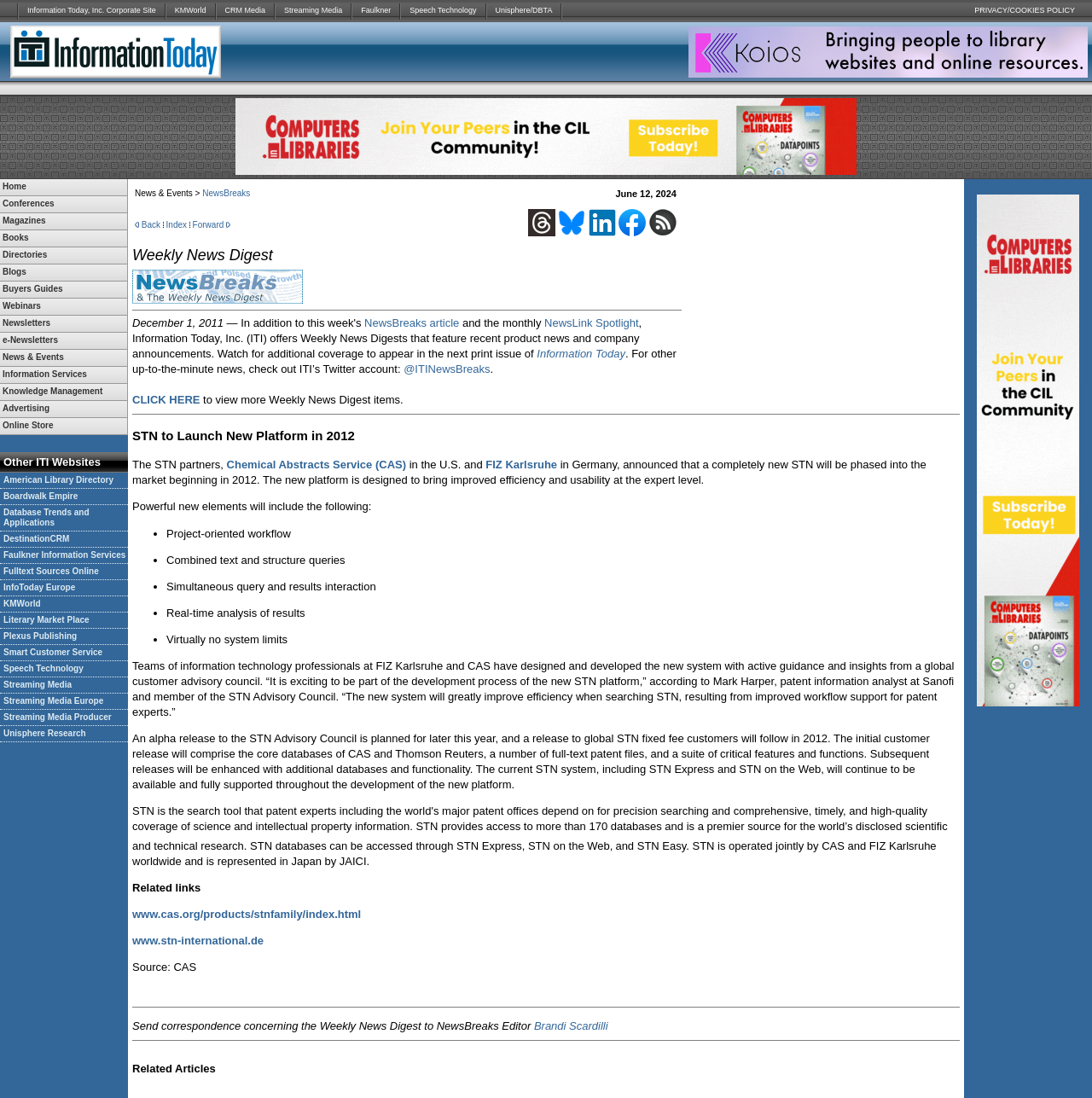Please reply to the following question using a single word or phrase: 
What is the name of the company that owns this website?

Information Today, Inc.